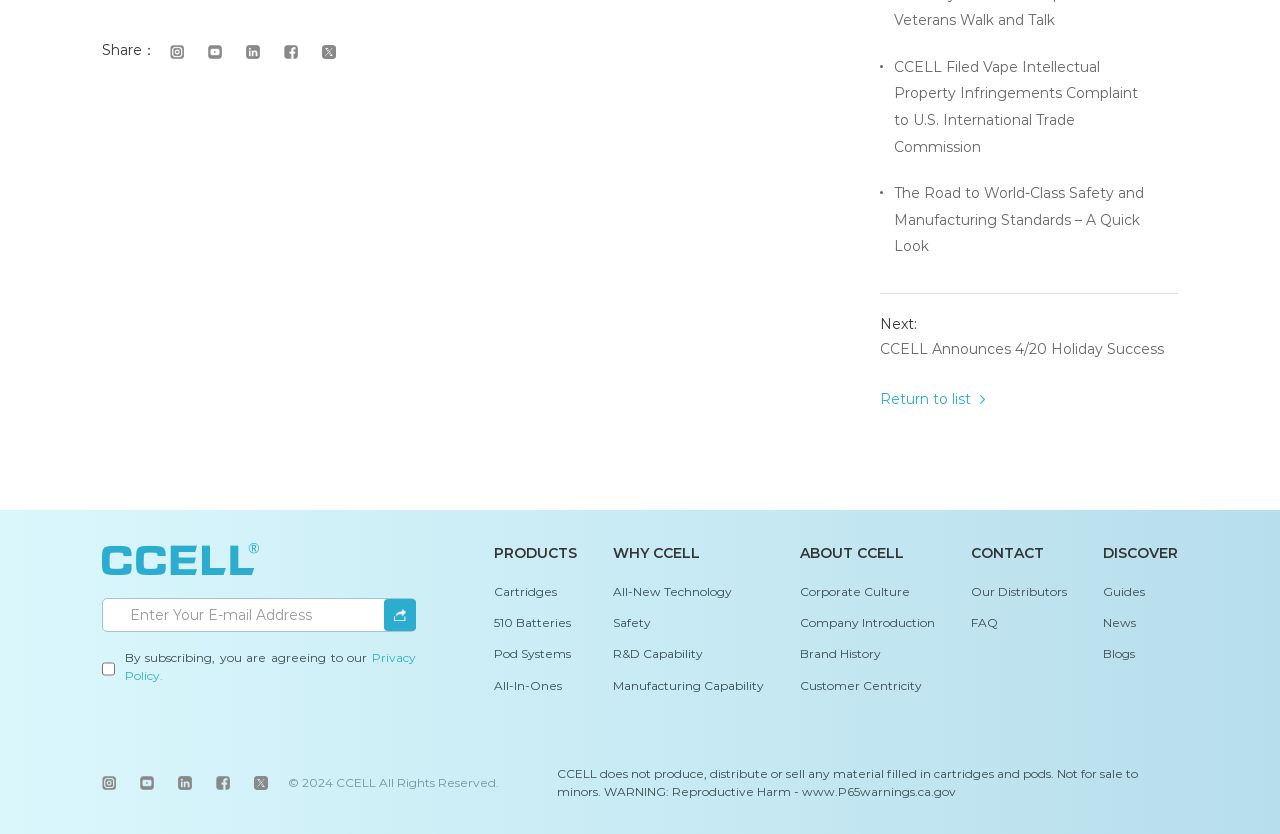Please find the bounding box coordinates of the element that you should click to achieve the following instruction: "Contact CCELL". The coordinates should be presented as four float numbers between 0 and 1: [left, top, right, bottom].

[0.758, 0.651, 0.833, 0.676]